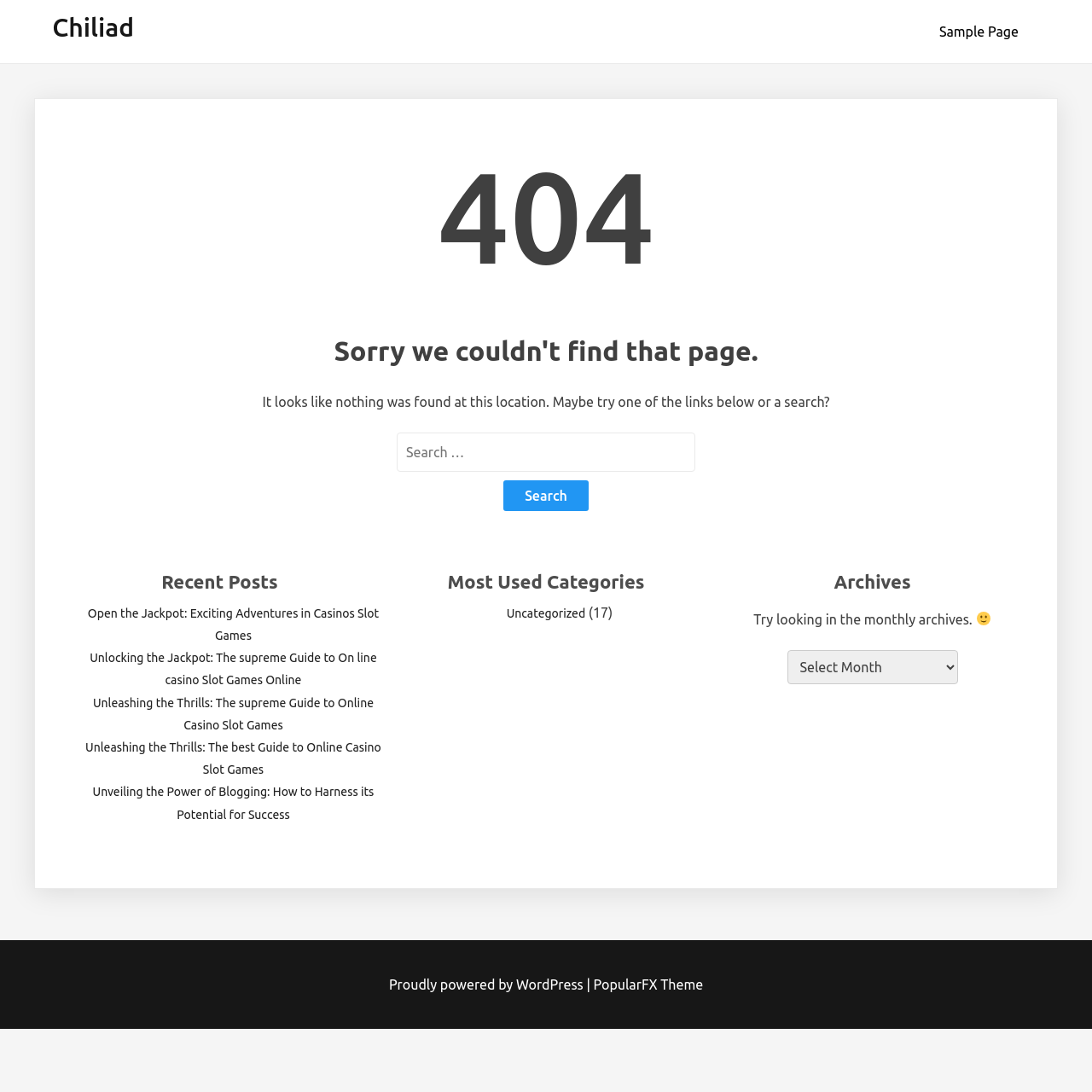Please mark the clickable region by giving the bounding box coordinates needed to complete this instruction: "Go to Home page".

None